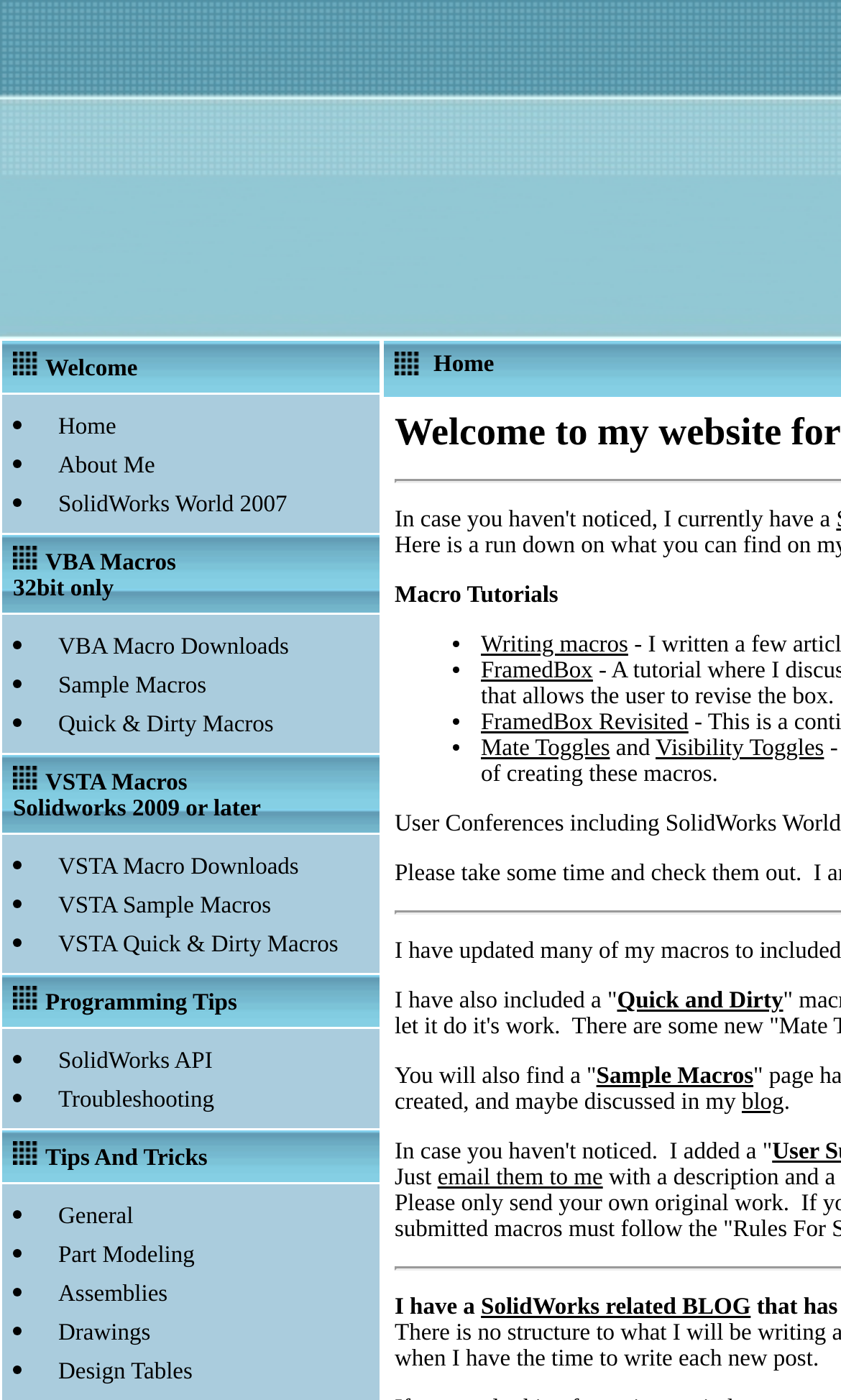Using the image as a reference, answer the following question in as much detail as possible:
How many links are there in the Tips And Tricks section?

In the Tips And Tricks section, I count five links: General, Part Modeling, Assemblies, Drawings, and Design Tables. Each link is indicated by the presence of a ListMarker '•' followed by the link text.